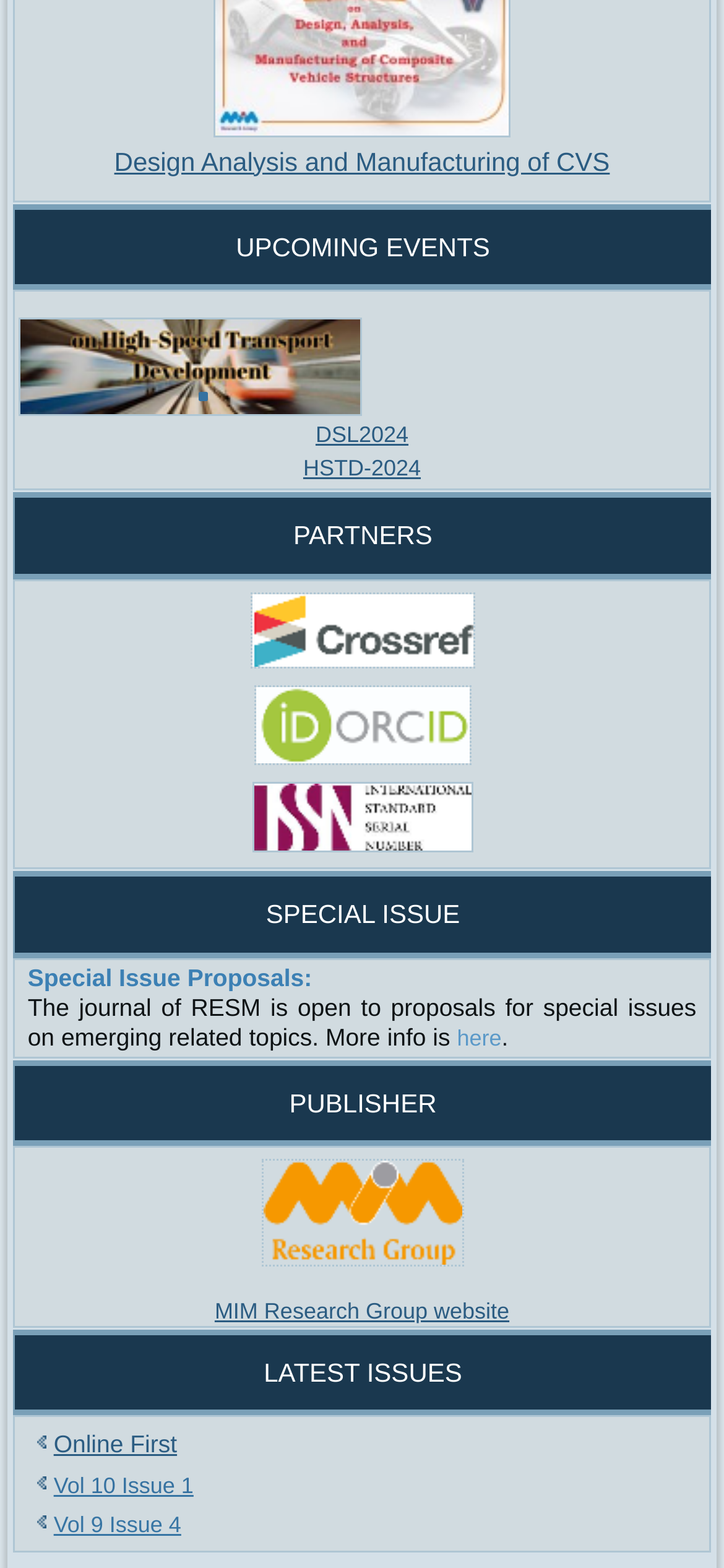Look at the image and write a detailed answer to the question: 
What is the latest issue of the journal?

I found the 'LATEST ISSUES' heading and below it, there are several links to different issues, and the topmost one is 'Vol 10 Issue 1', so it is the latest issue of the journal.